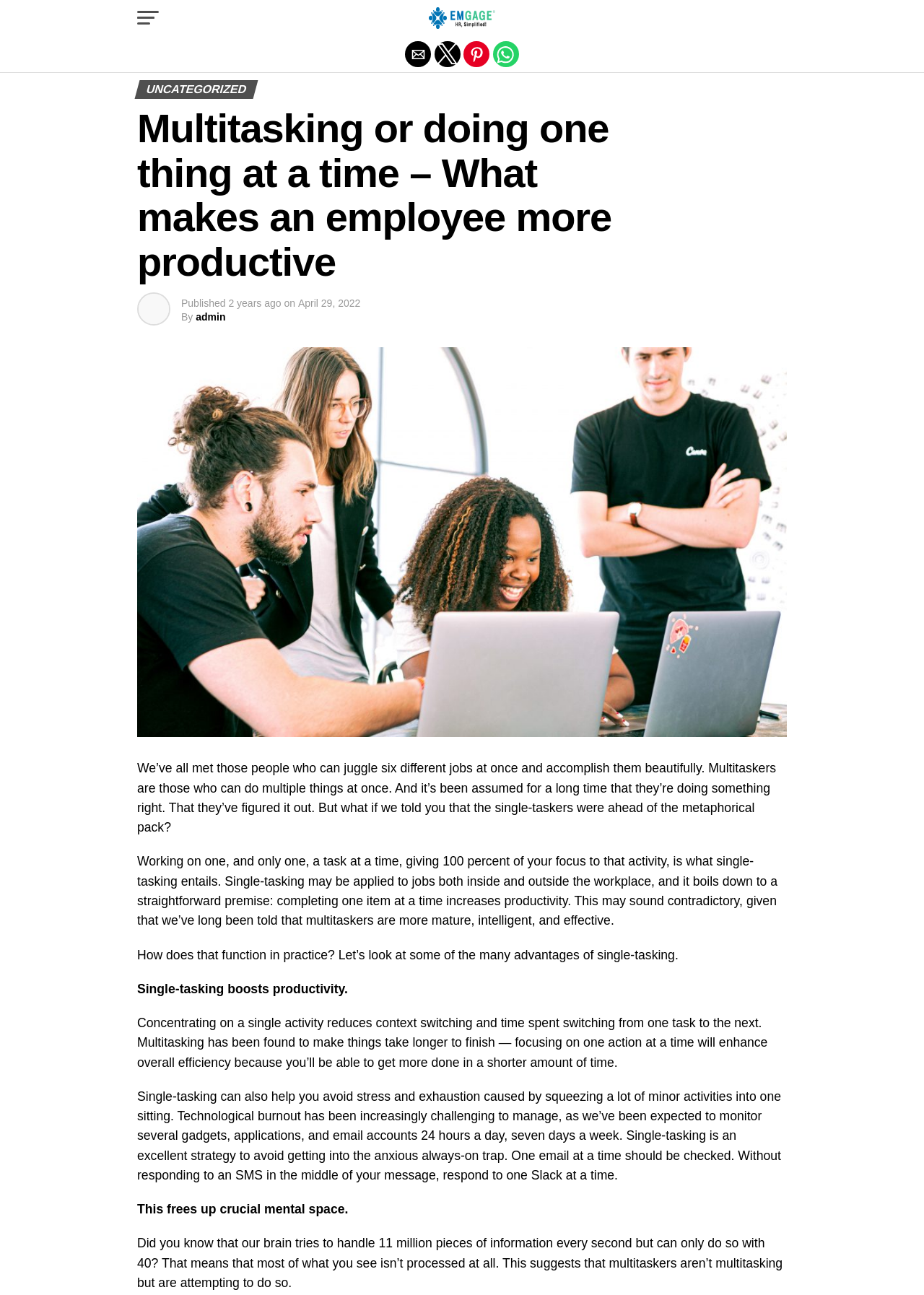Extract the bounding box coordinates for the described element: "aria-label="Share by whatsapp"". The coordinates should be represented as four float numbers between 0 and 1: [left, top, right, bottom].

[0.533, 0.032, 0.561, 0.052]